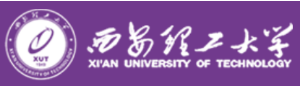Provide an in-depth description of the image.

The image features the logo of Xi'an University of Technology, a prominent institution located in Xi'an, China. This logo showcases a stylized emblem and the university's name displayed in both Chinese characters and English, emphasizing its commitment to higher education and research. The design incorporates a circular crest in purple, a color often associated with creativity and wisdom, representing the university's academic association. The logo is an integral part of the university's identity, symbolizing its vision and mission in providing quality education and fostering innovation.